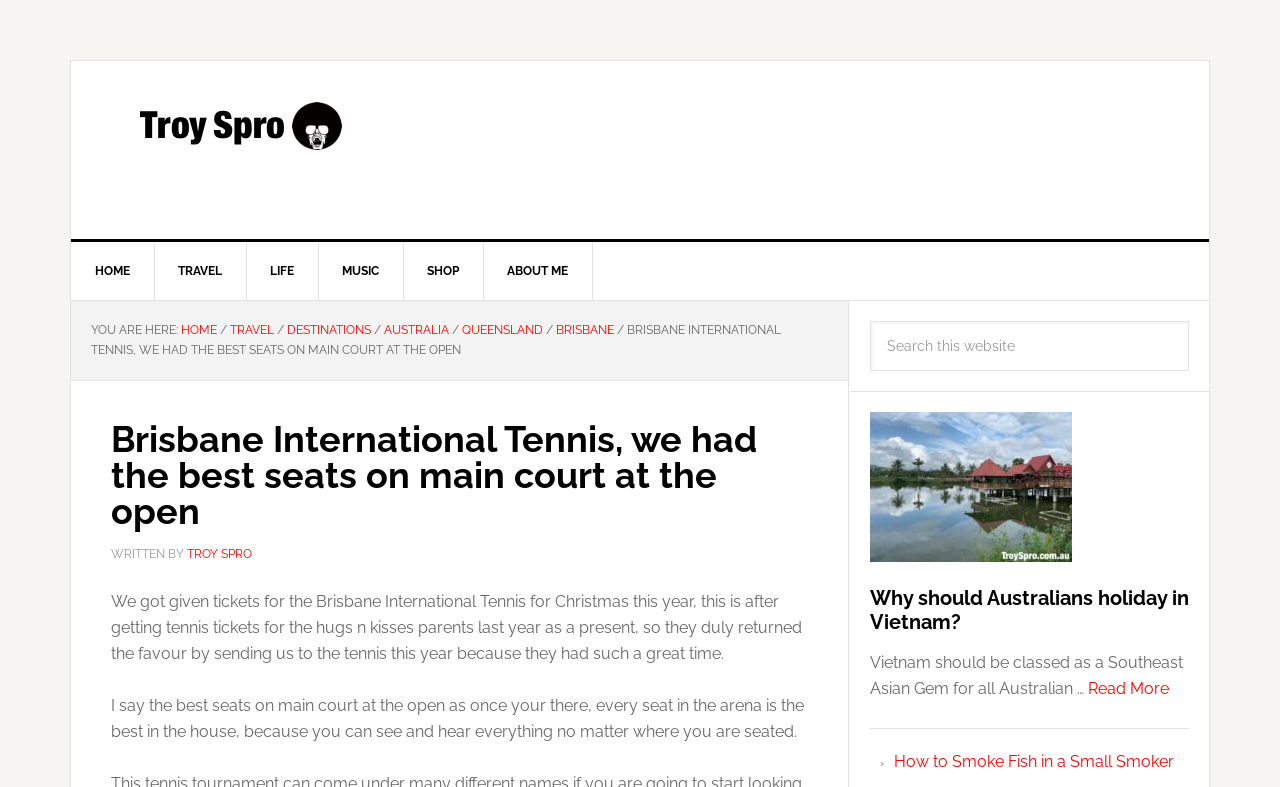Answer this question using a single word or a brief phrase:
How many articles are listed below the main article?

2